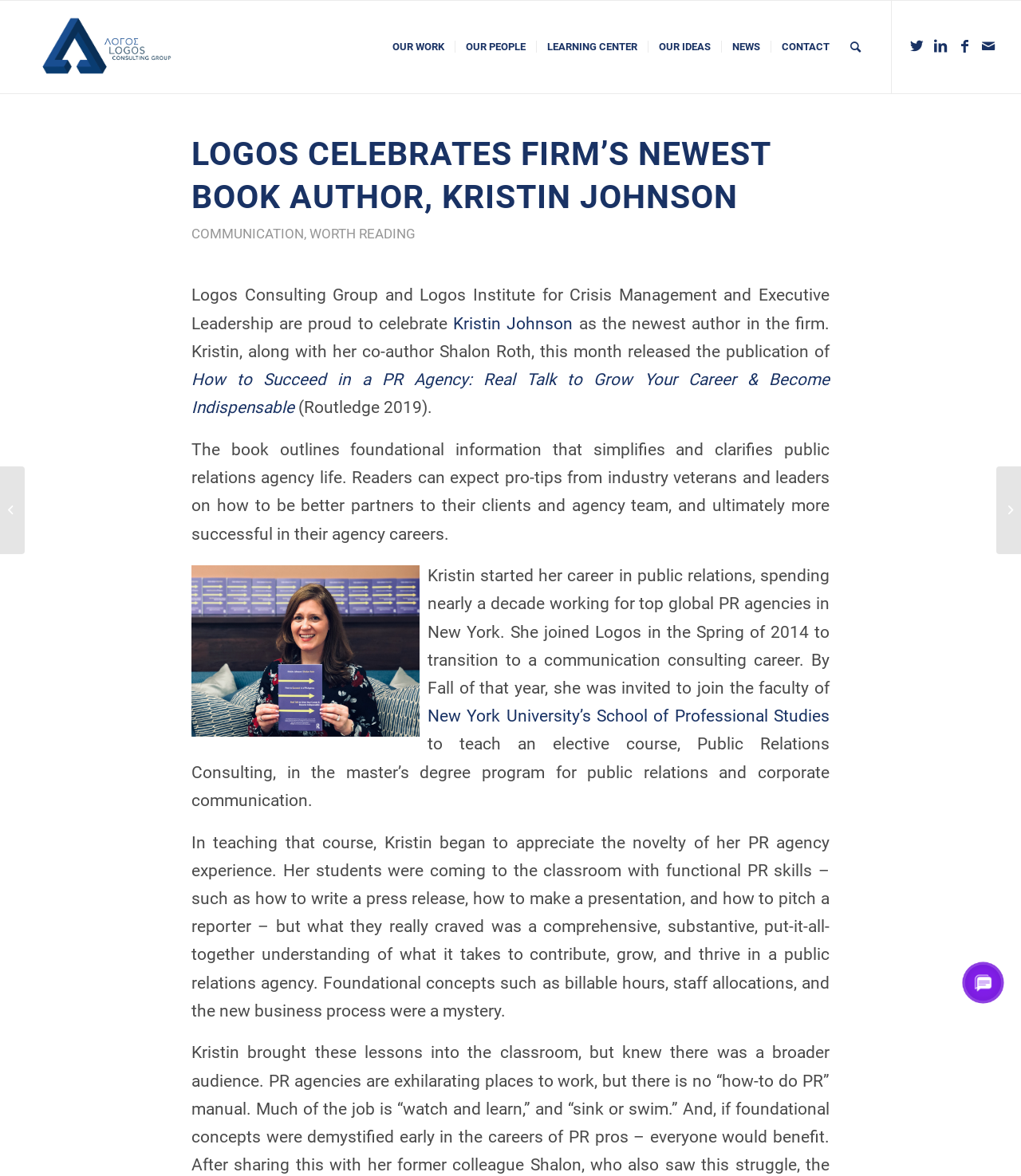Please identify the bounding box coordinates of the area I need to click to accomplish the following instruction: "Search on the website".

[0.823, 0.001, 0.853, 0.079]